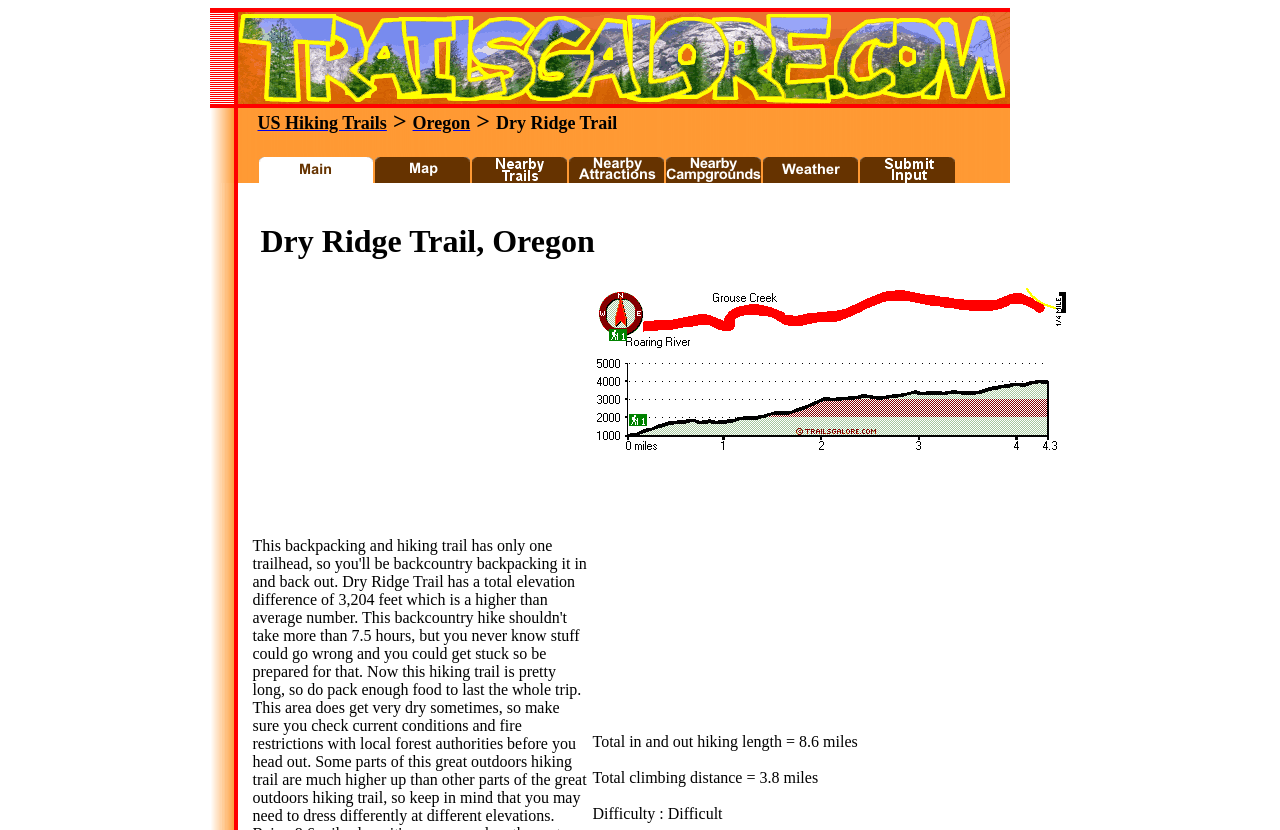Locate the bounding box coordinates of the clickable region necessary to complete the following instruction: "Click the link to US Hiking Trails". Provide the coordinates in the format of four float numbers between 0 and 1, i.e., [left, top, right, bottom].

[0.201, 0.139, 0.302, 0.159]